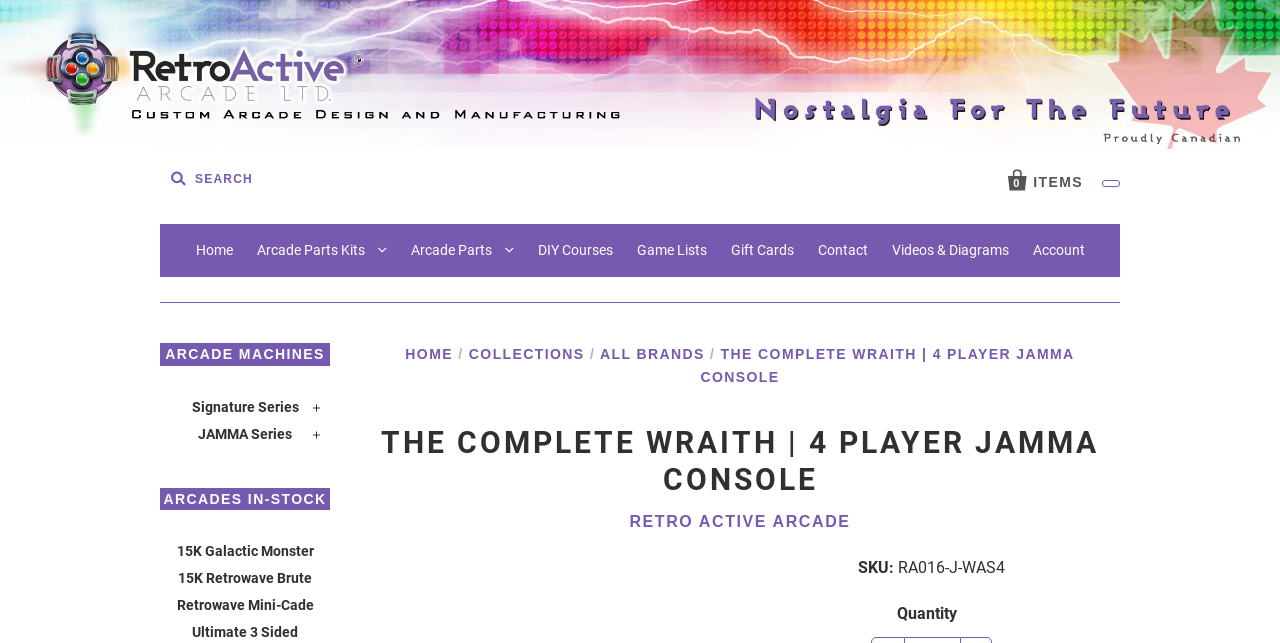Using the element description: "name="q" placeholder="Search"", determine the bounding box coordinates for the specified UI element. The coordinates should be four float numbers between 0 and 1, [left, top, right, bottom].

[0.125, 0.245, 0.297, 0.31]